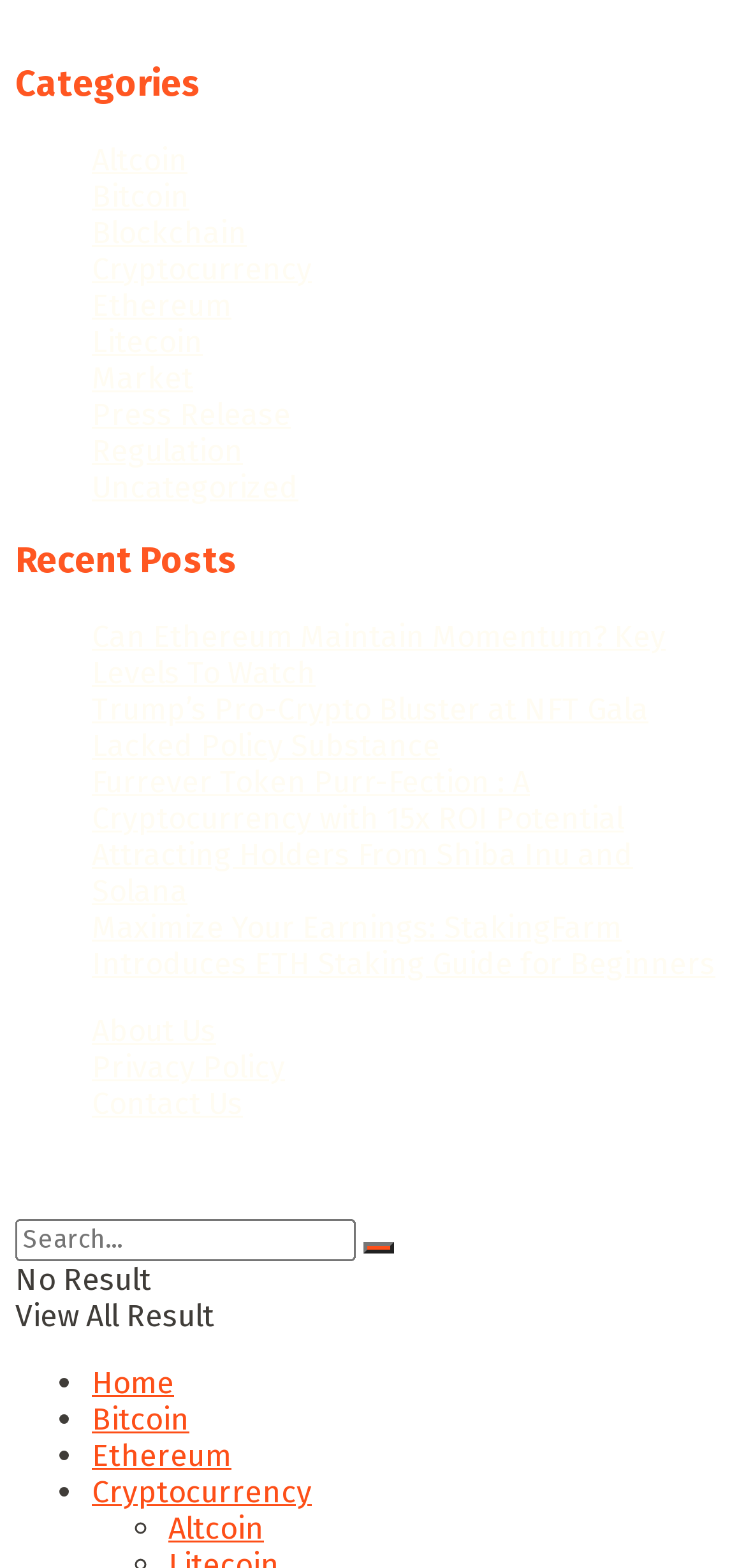How many categories are listed?
Use the information from the screenshot to give a comprehensive response to the question.

I counted the number of list markers and links under the 'Categories' heading, and there are 11 categories listed.